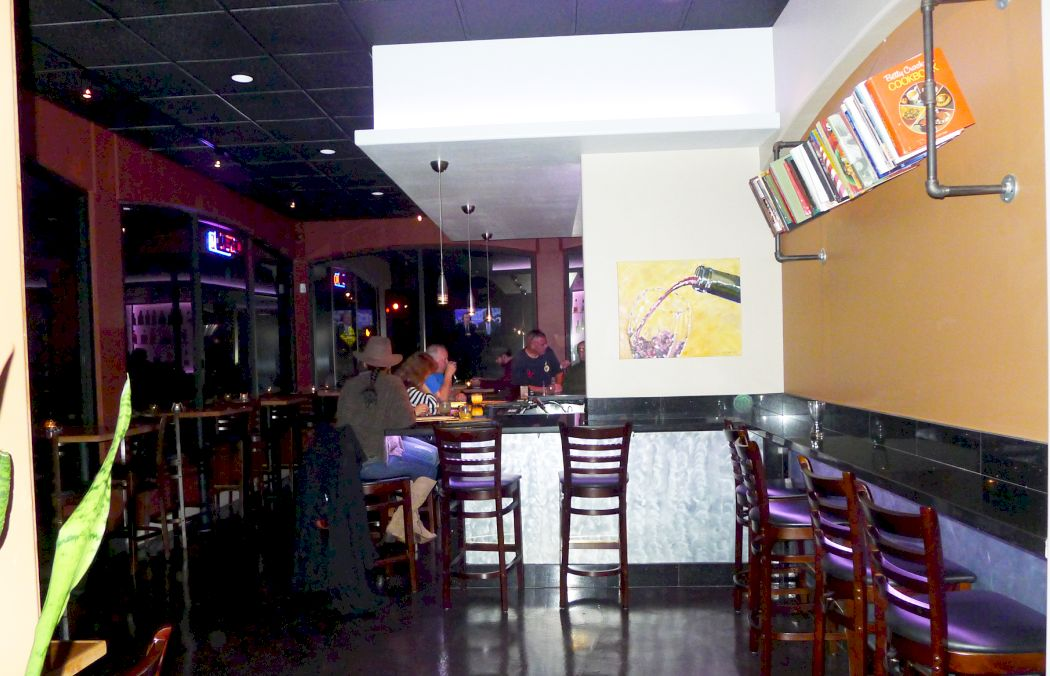What is stacked on the shelves to the right?
Provide an in-depth and detailed answer to the question.

According to the caption, the shelves to the right are stacked with colorful cookbooks, suggesting a blend of culinary and mixology experiences in the bar.